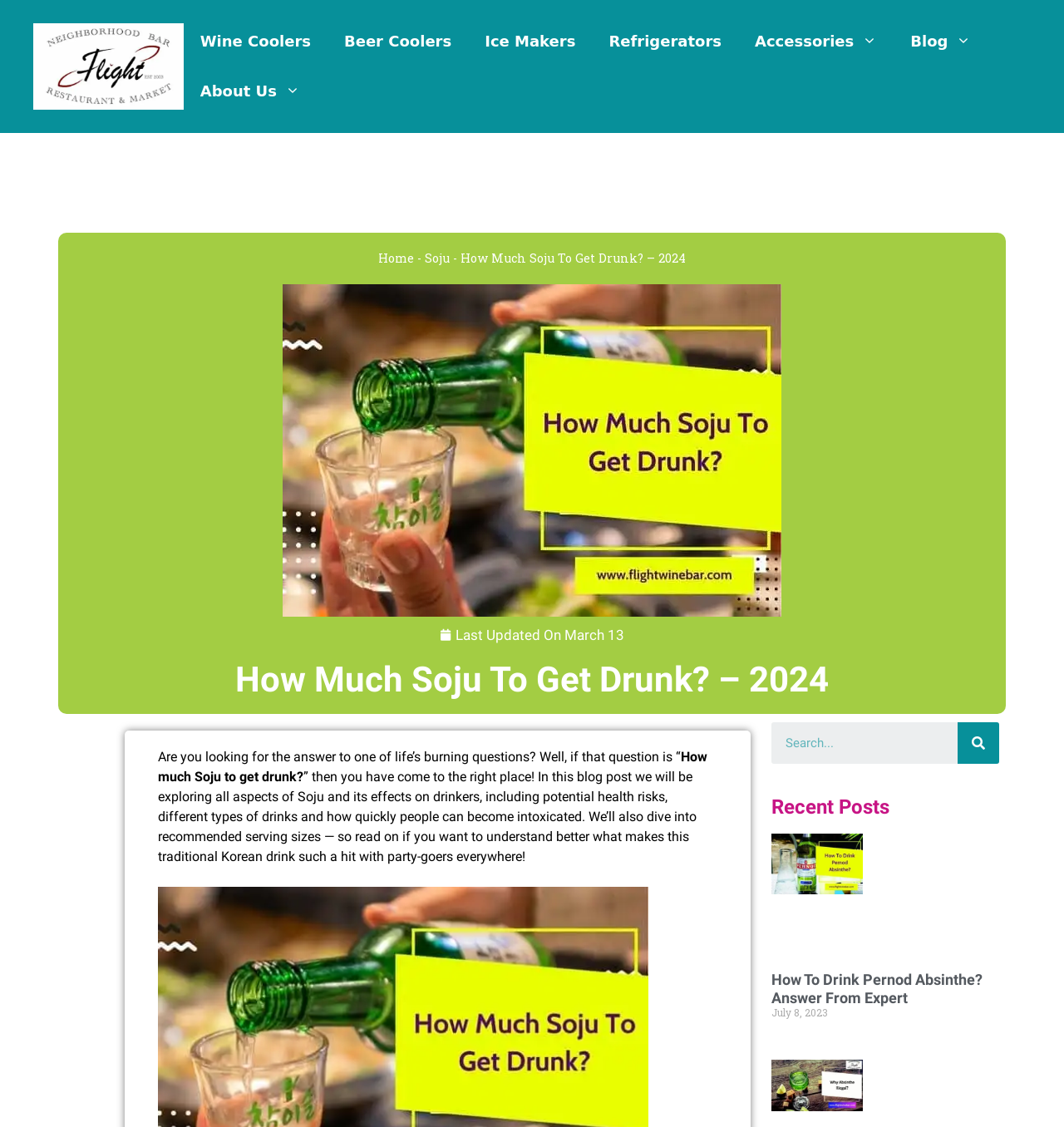Please indicate the bounding box coordinates of the element's region to be clicked to achieve the instruction: "Learn about Soju". Provide the coordinates as four float numbers between 0 and 1, i.e., [left, top, right, bottom].

[0.266, 0.252, 0.734, 0.547]